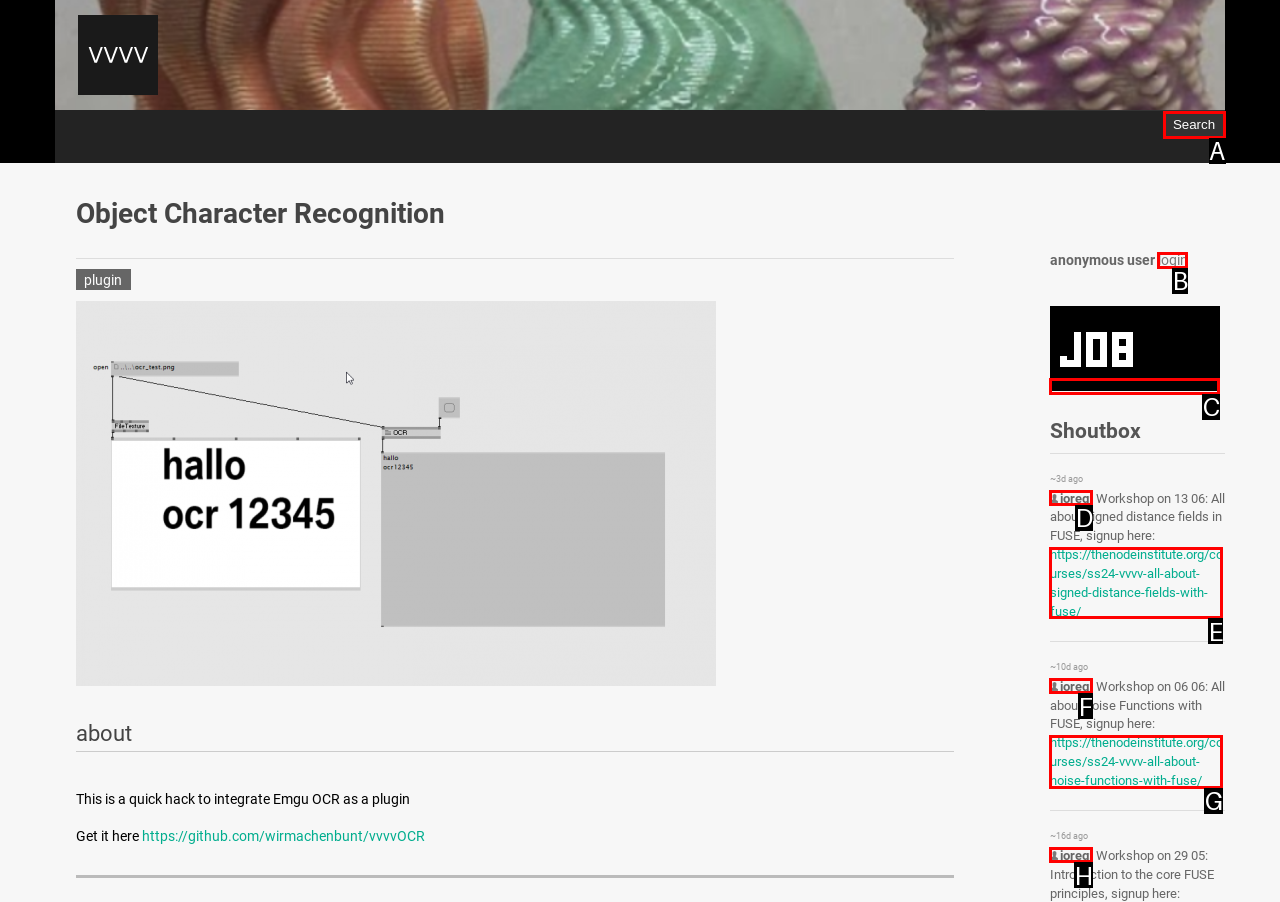Tell me which option best matches the description: name="op" value="Search"
Answer with the option's letter from the given choices directly.

A